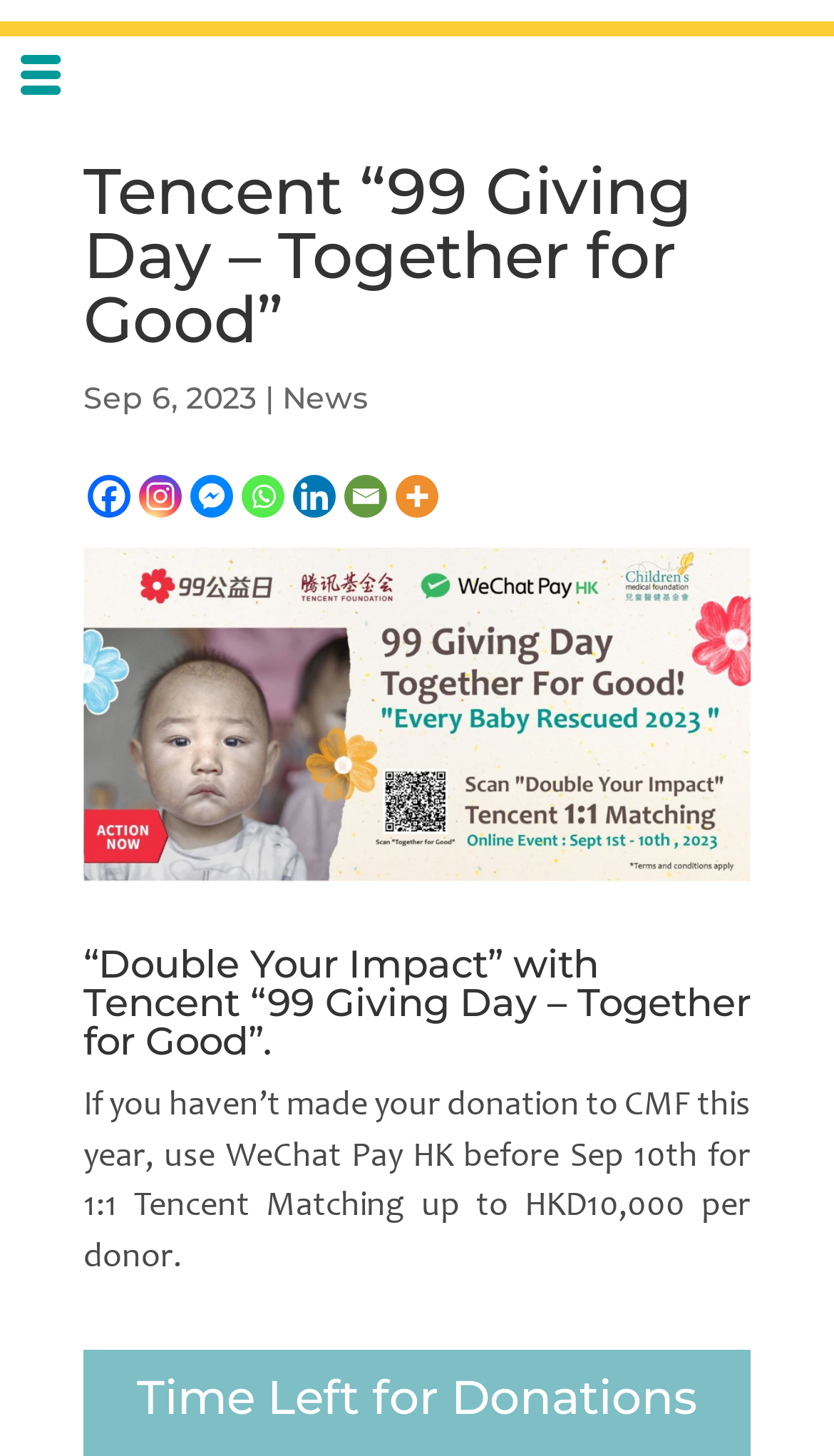Determine the bounding box coordinates for the area that should be clicked to carry out the following instruction: "Click on More link".

[0.474, 0.326, 0.526, 0.355]